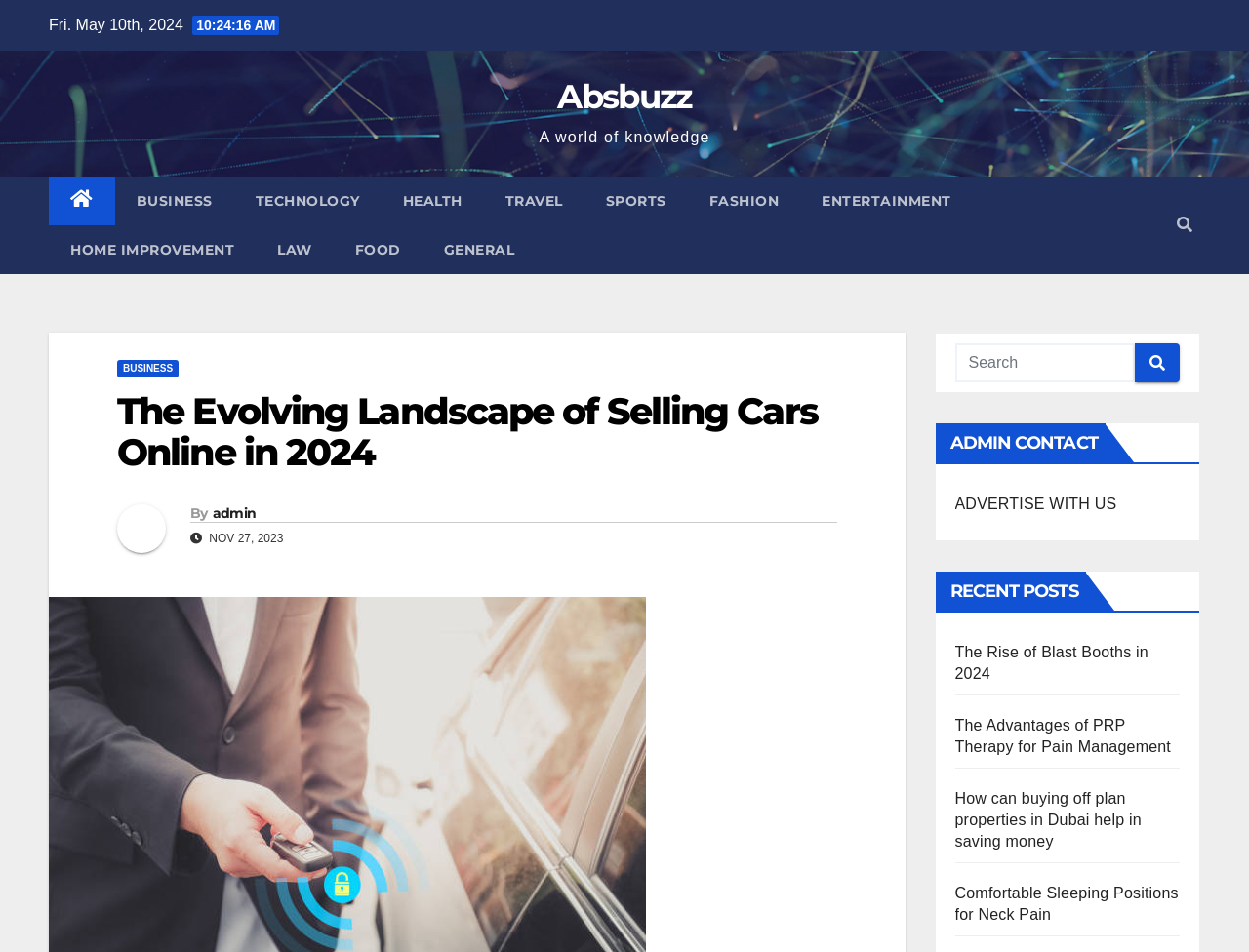Write an exhaustive caption that covers the webpage's main aspects.

The webpage appears to be a blog or news article page, with a focus on the topic of selling cars online in 2024. At the top left, there is a date displayed as "Fri. May 10th, 2024". Below this, there is a link to the website's name, "Absbuzz", accompanied by a tagline "A world of knowledge". 

To the right of the date, there is a row of links to different categories, including "BUSINESS", "TECHNOLOGY", "HEALTH", and others. Below this row, there is another row of links to more categories, including "HOME IMPROVEMENT", "LAW", and "FOOD". 

On the top right, there is a button with an icon, which has a popup menu. Below this, there is a heading that reads "The Evolving Landscape of Selling Cars Online in 2024", followed by a permalink to the article. 

The main content of the article is not explicitly described in the accessibility tree, but it appears to be a lengthy piece of text. Below the article title, there is a link to the author's name, "admin", and a date "NOV 27, 2023". 

On the right side of the page, there is a search bar with a search button. Below this, there are several headings and links, including "ADMIN CONTACT", "ADVERTISE WITH US", and "RECENT POSTS". The "RECENT POSTS" section lists several article titles, including "The Rise of Blast Booths in 2024", "The Advantages of PRP Therapy for Pain Management", and others.